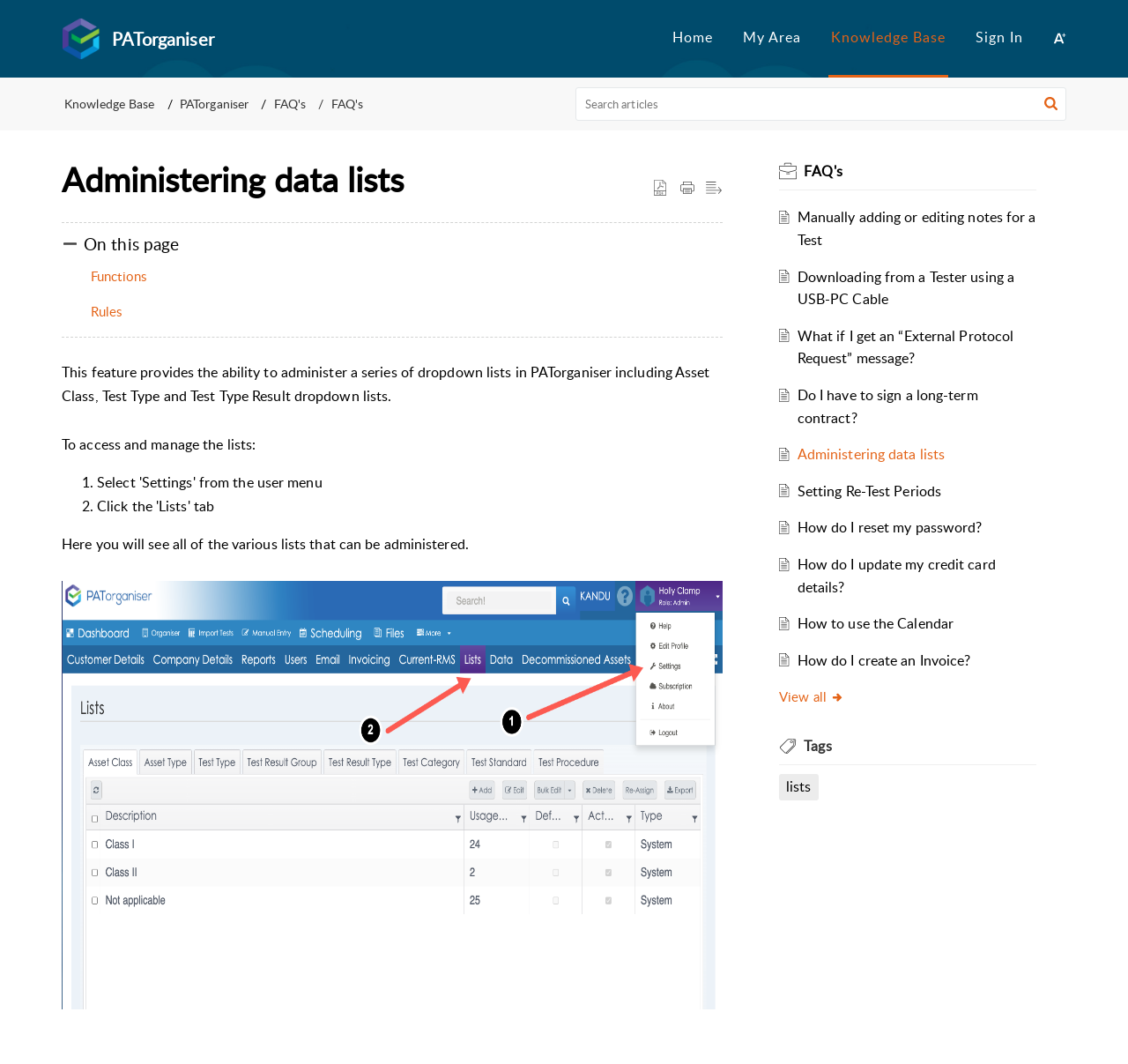Determine the bounding box coordinates of the region I should click to achieve the following instruction: "Search for articles". Ensure the bounding box coordinates are four float numbers between 0 and 1, i.e., [left, top, right, bottom].

[0.51, 0.082, 0.945, 0.113]